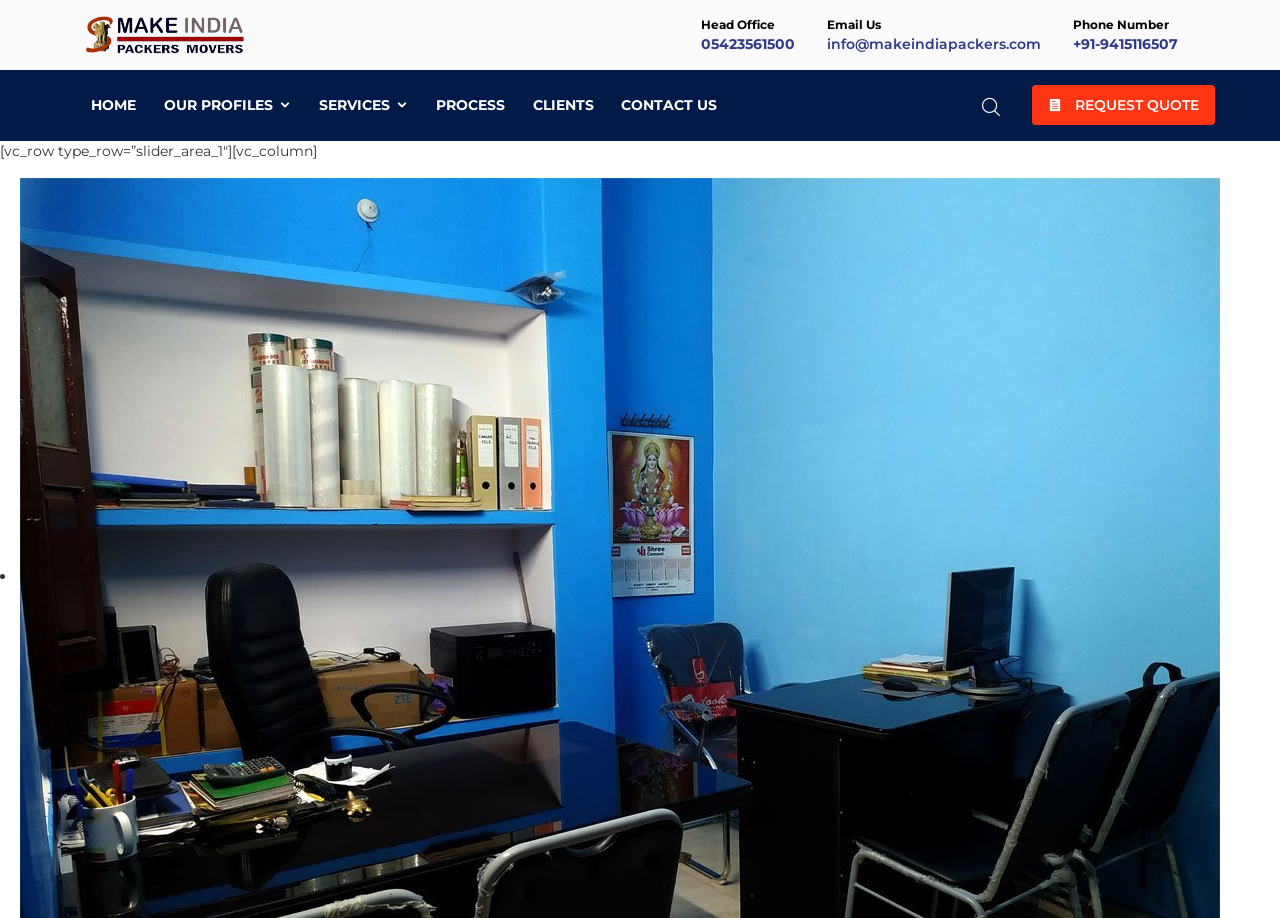Locate the bounding box coordinates of the element that should be clicked to fulfill the instruction: "Call the phone number 05423561500".

[0.548, 0.038, 0.621, 0.058]